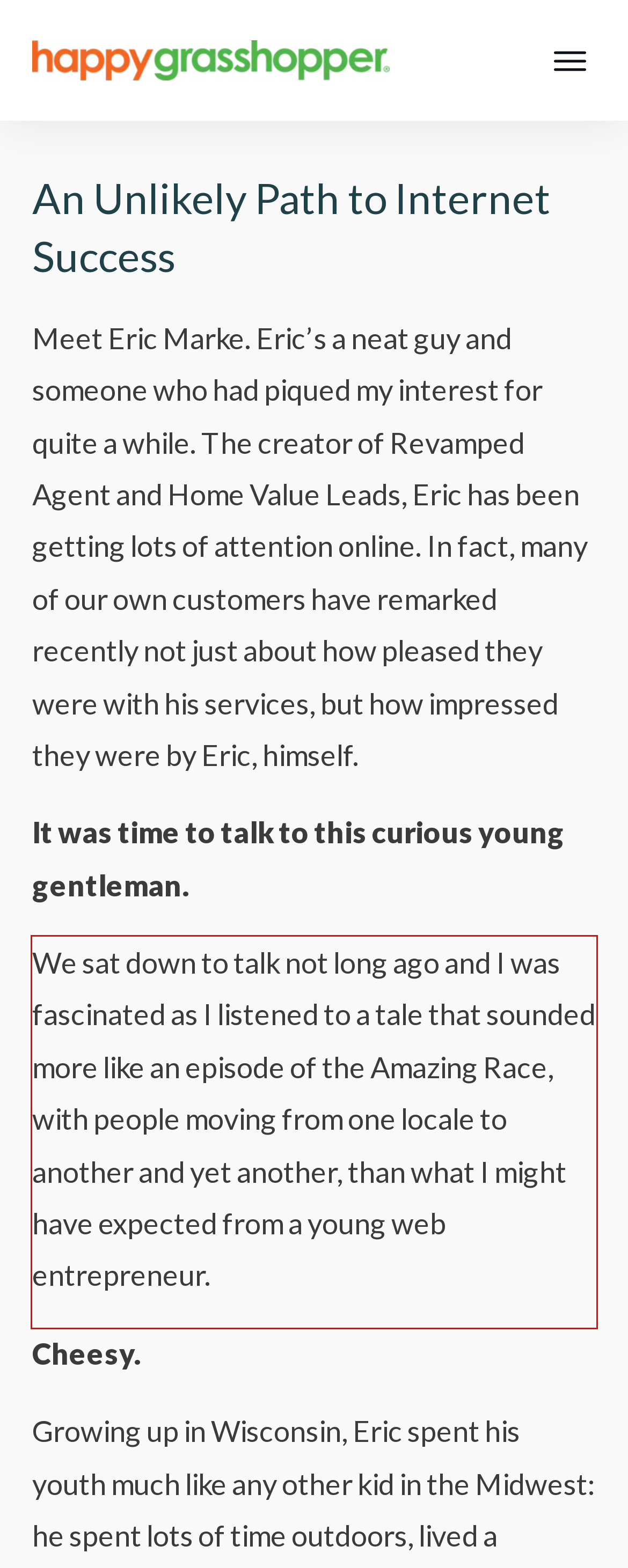Given the screenshot of the webpage, identify the red bounding box, and recognize the text content inside that red bounding box.

We sat down to talk not long ago and I was fascinated as I listened to a tale that sounded more like an episode of the Amazing Race, with people moving from one locale to another and yet another, than what I might have expected from a young web entrepreneur.